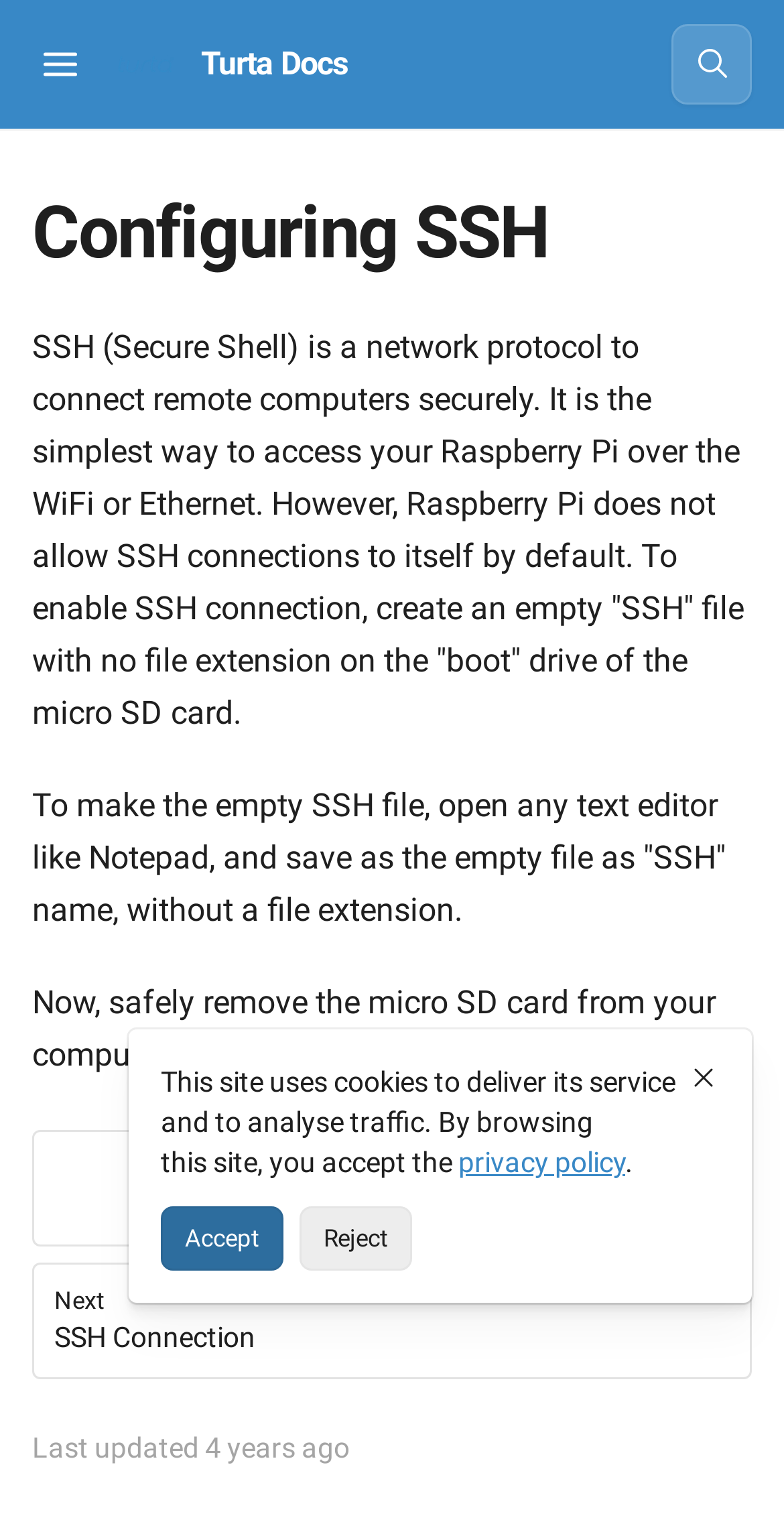Identify the bounding box coordinates of the area you need to click to perform the following instruction: "View EPCnews".

None